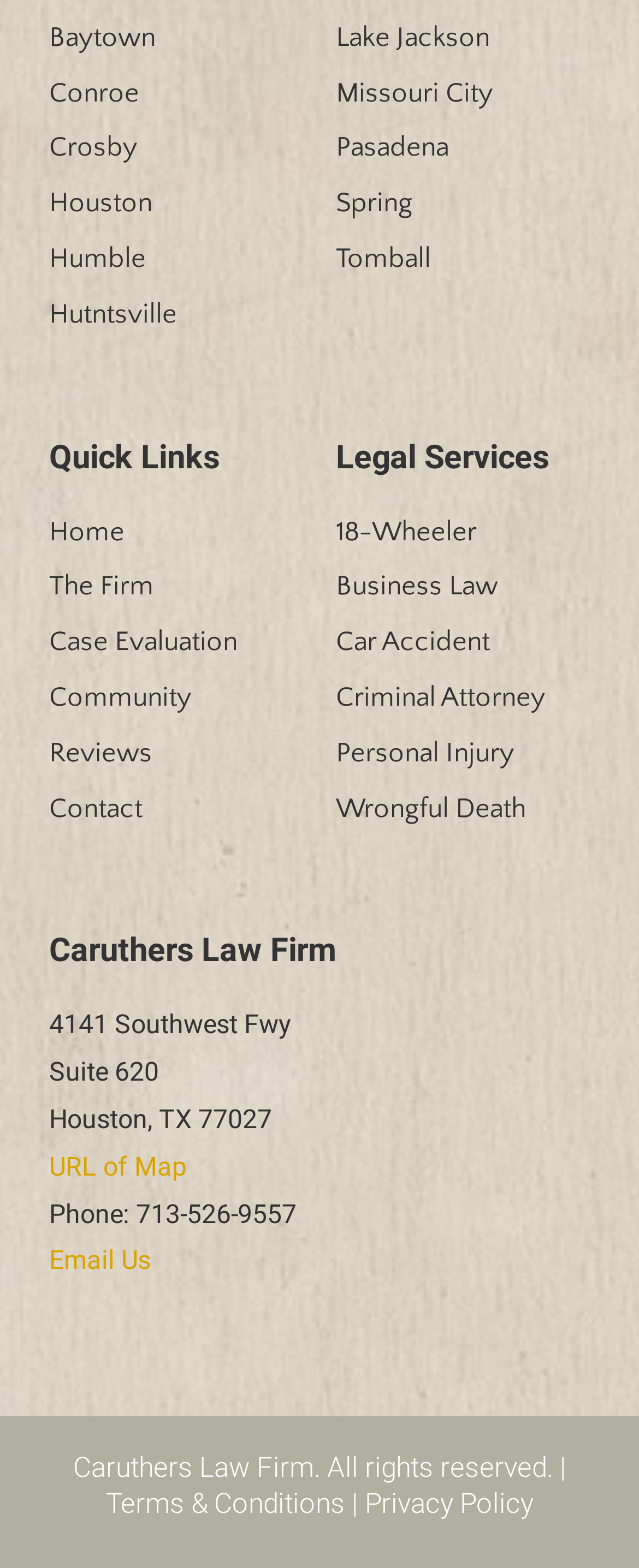Determine the bounding box coordinates of the section to be clicked to follow the instruction: "Contact Caruthers Law Firm". The coordinates should be given as four float numbers between 0 and 1, formatted as [left, top, right, bottom].

[0.077, 0.501, 0.474, 0.531]